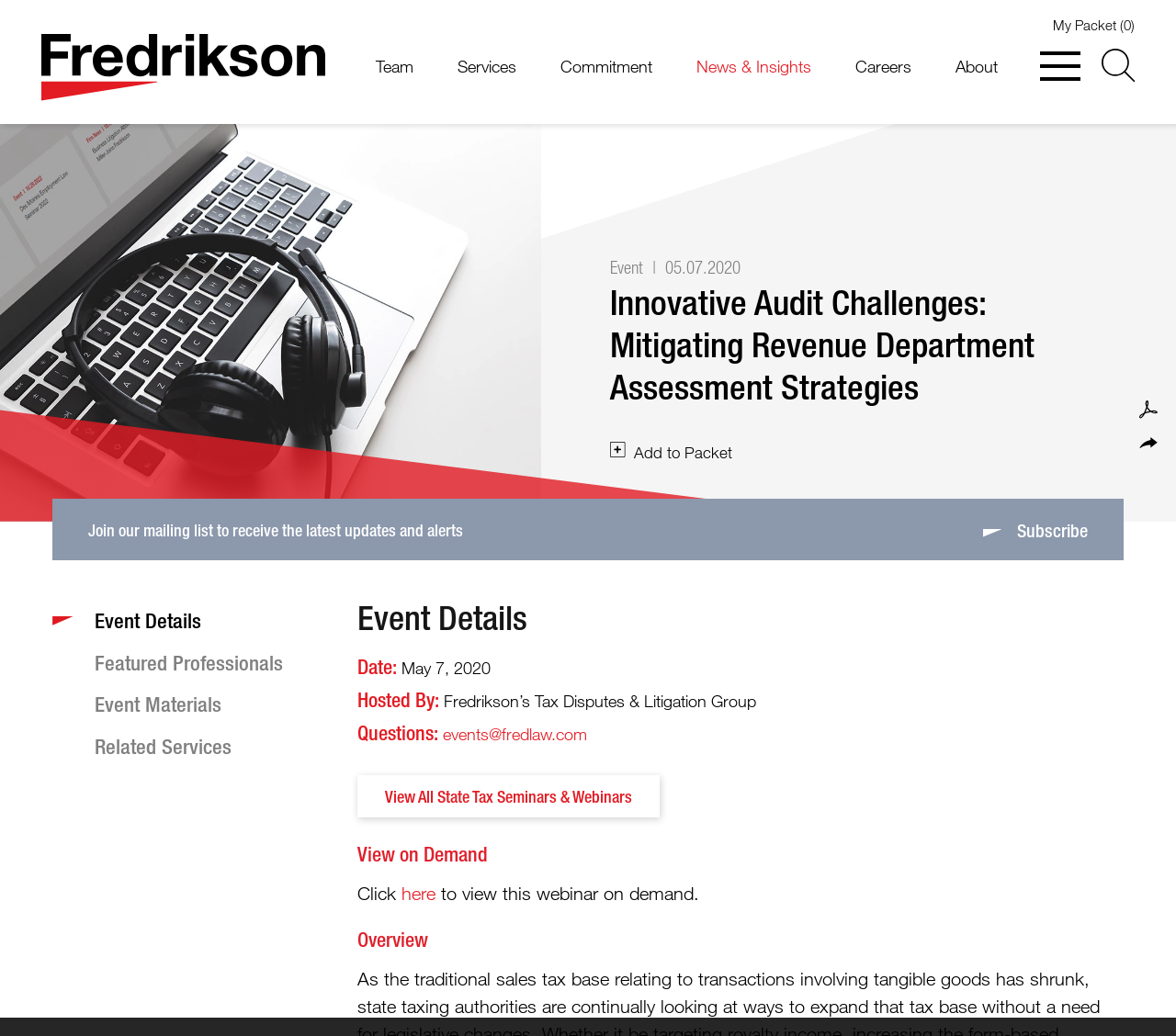Using the image as a reference, answer the following question in as much detail as possible:
How can I view the webinar on demand?

I found the answer by looking at the 'View on Demand' section, where it says 'Click here to view this webinar on demand'.